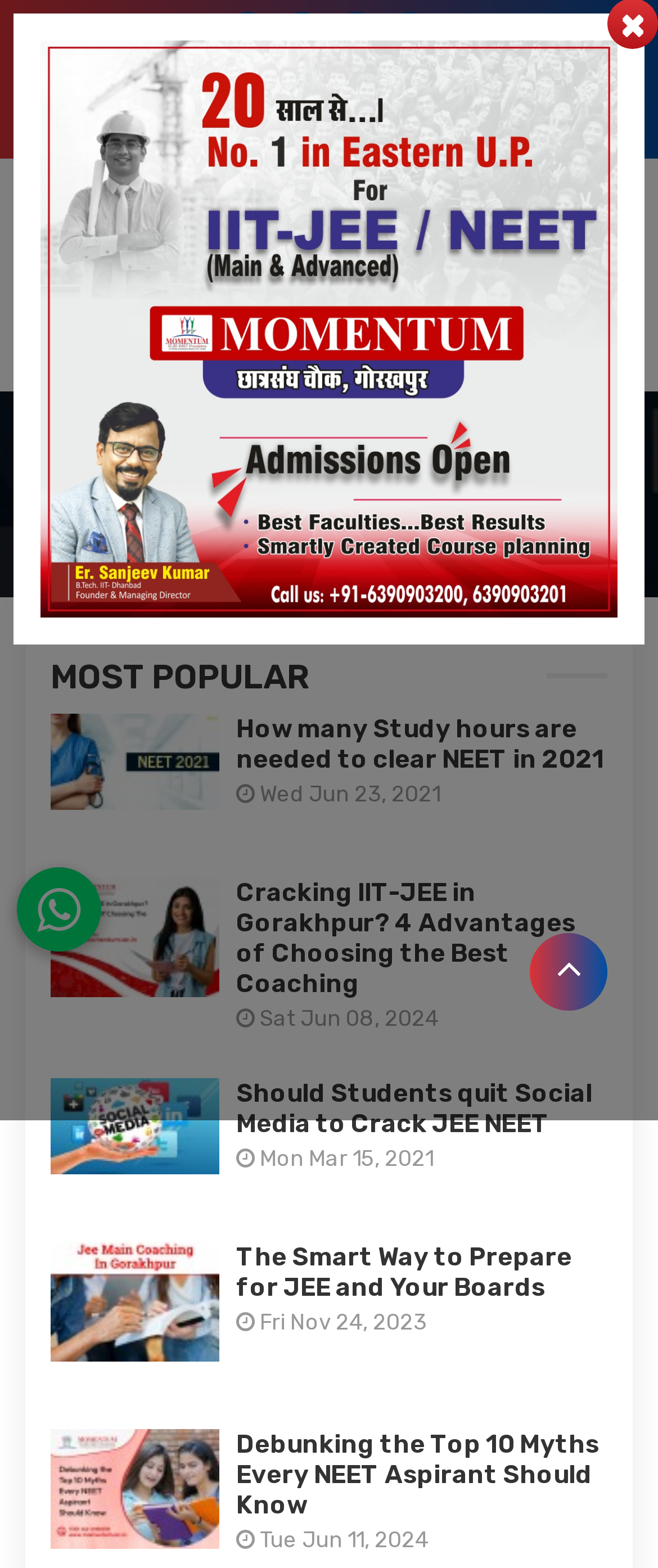Locate the bounding box coordinates of the element that needs to be clicked to carry out the instruction: "View the 'MOST POPULAR' section". The coordinates should be given as four float numbers ranging from 0 to 1, i.e., [left, top, right, bottom].

[0.077, 0.419, 0.923, 0.444]